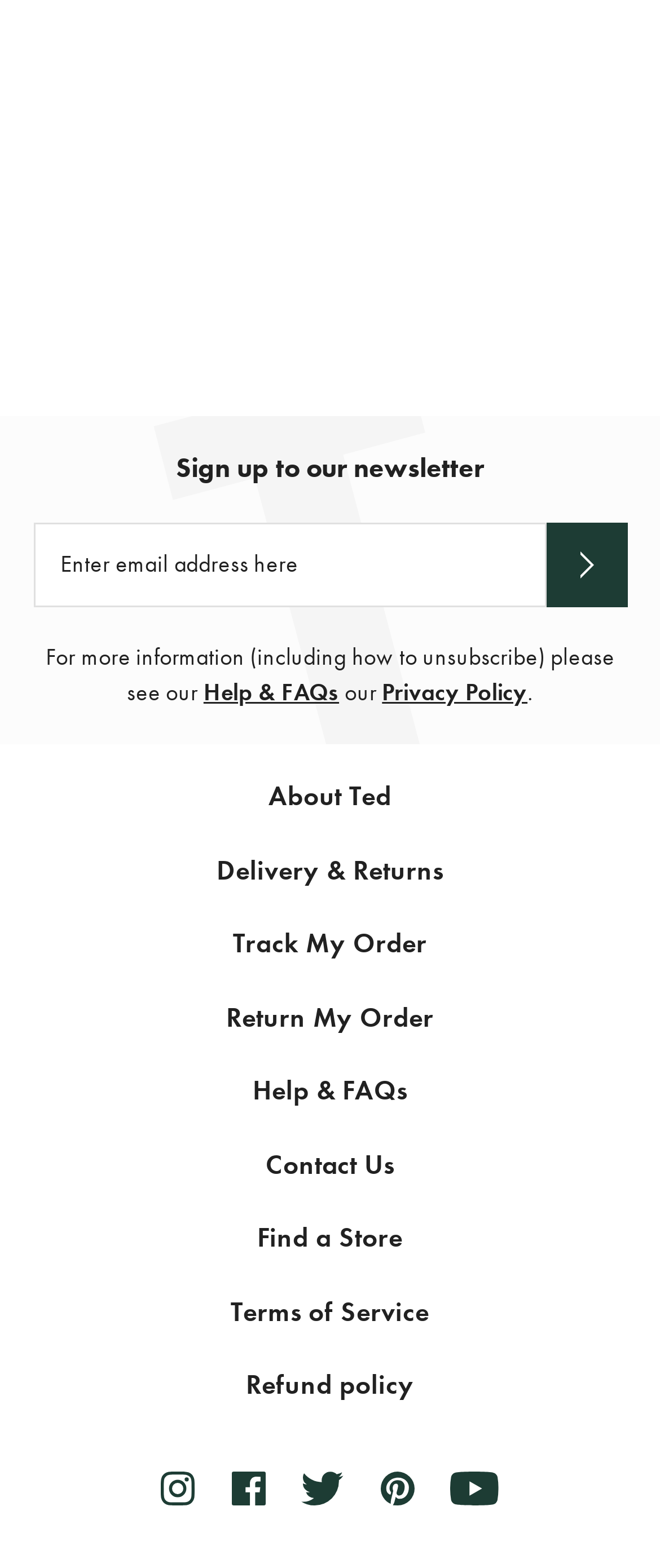Locate the bounding box coordinates of the clickable element to fulfill the following instruction: "Visit the About Ted page". Provide the coordinates as four float numbers between 0 and 1 in the format [left, top, right, bottom].

[0.407, 0.495, 0.593, 0.521]